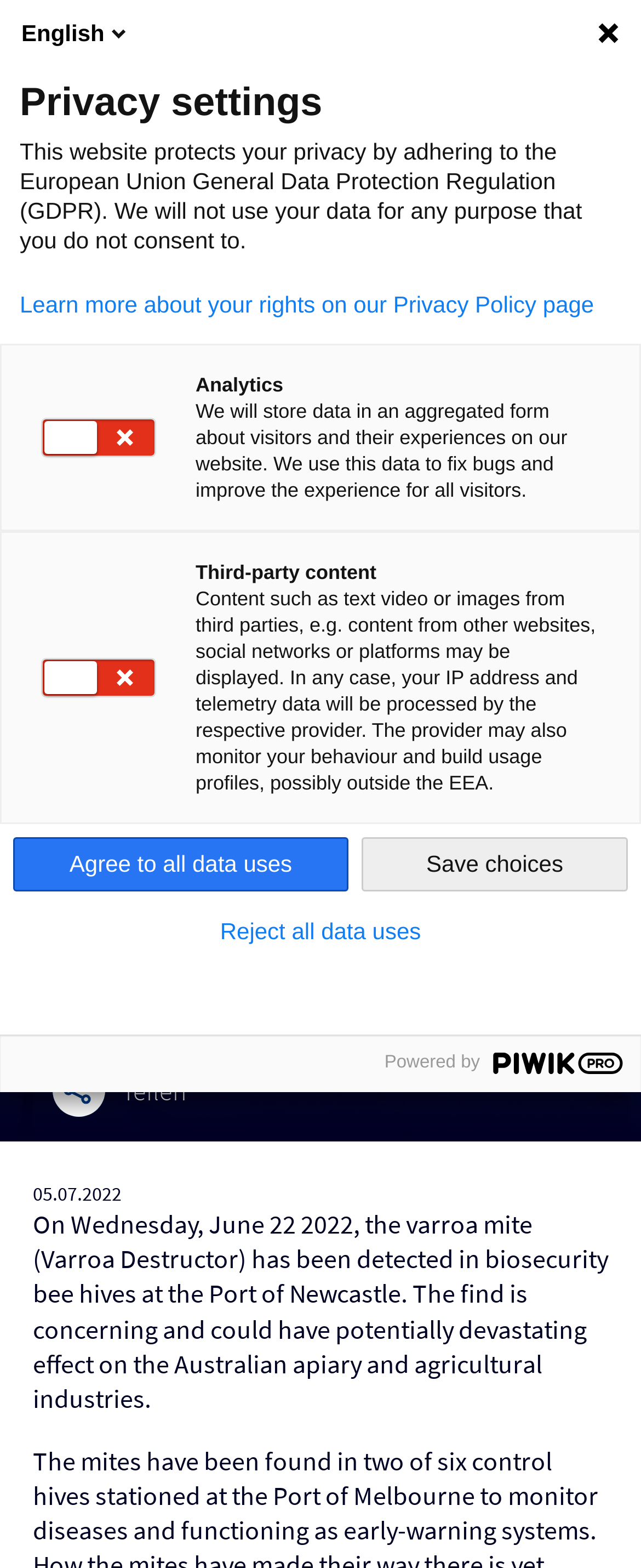What is the purpose of the website regarding privacy?
Please answer the question with as much detail and depth as you can.

I found this information by reading the StaticText element with the content 'This website protects your privacy by adhering to the European Union General Data Protection Regulation (GDPR). We will not use your data for any purpose that you do not consent to.' which is located in the 'Privacy settings' section.